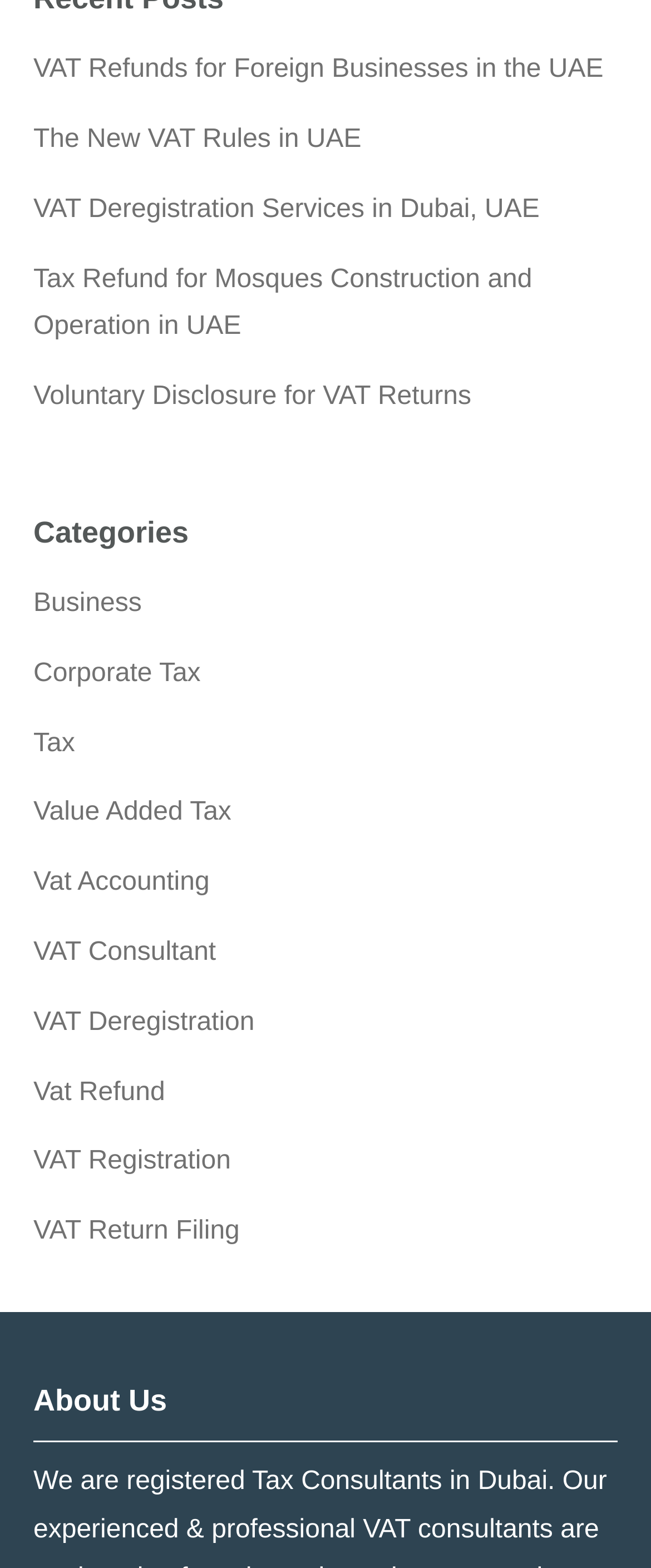Determine the bounding box coordinates of the clickable region to follow the instruction: "Read about Value Added Tax".

[0.051, 0.509, 0.355, 0.527]